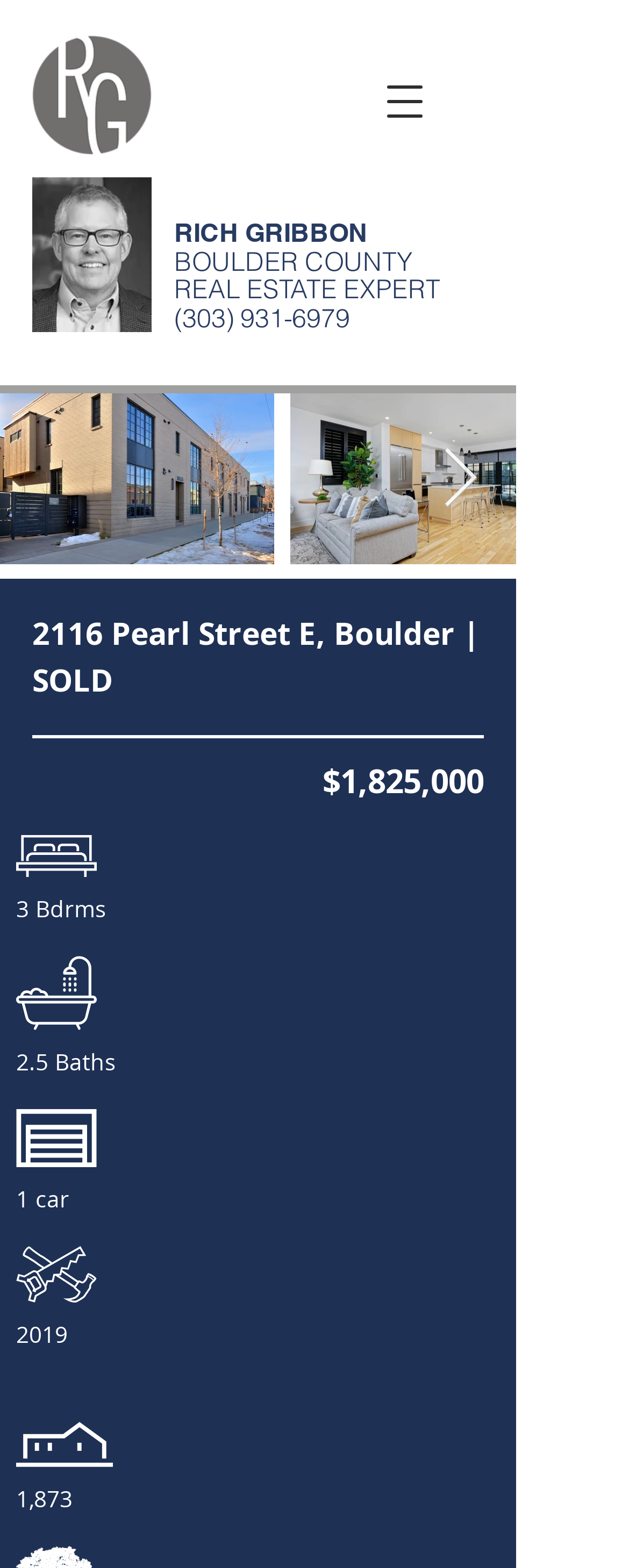What is the year the property was built?
Answer the question in as much detail as possible.

The year the property was built can be found in the StaticText element '2019' which is located in the property details section.